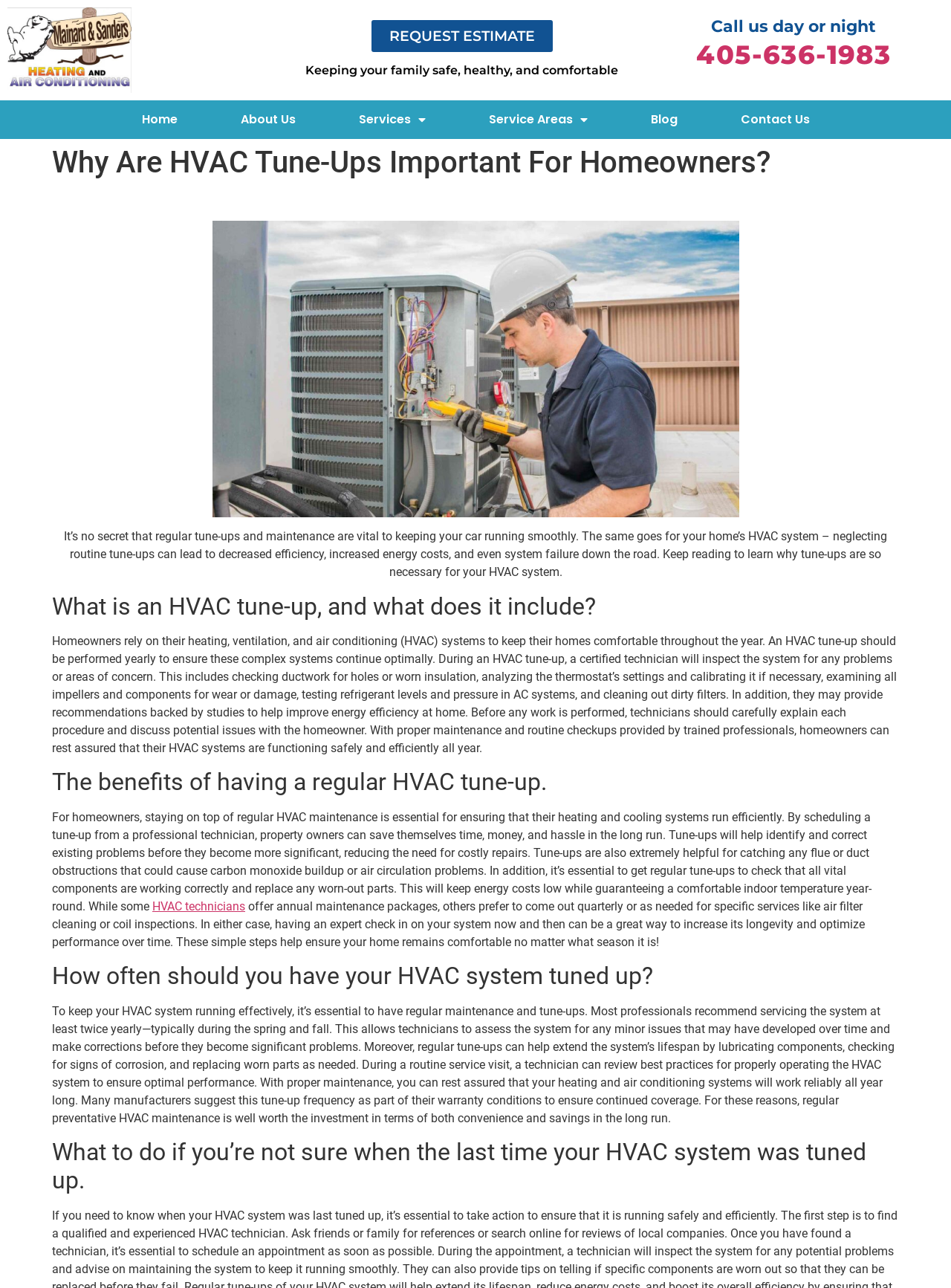Predict the bounding box of the UI element based on this description: "405-636-1983".

[0.732, 0.03, 0.937, 0.055]